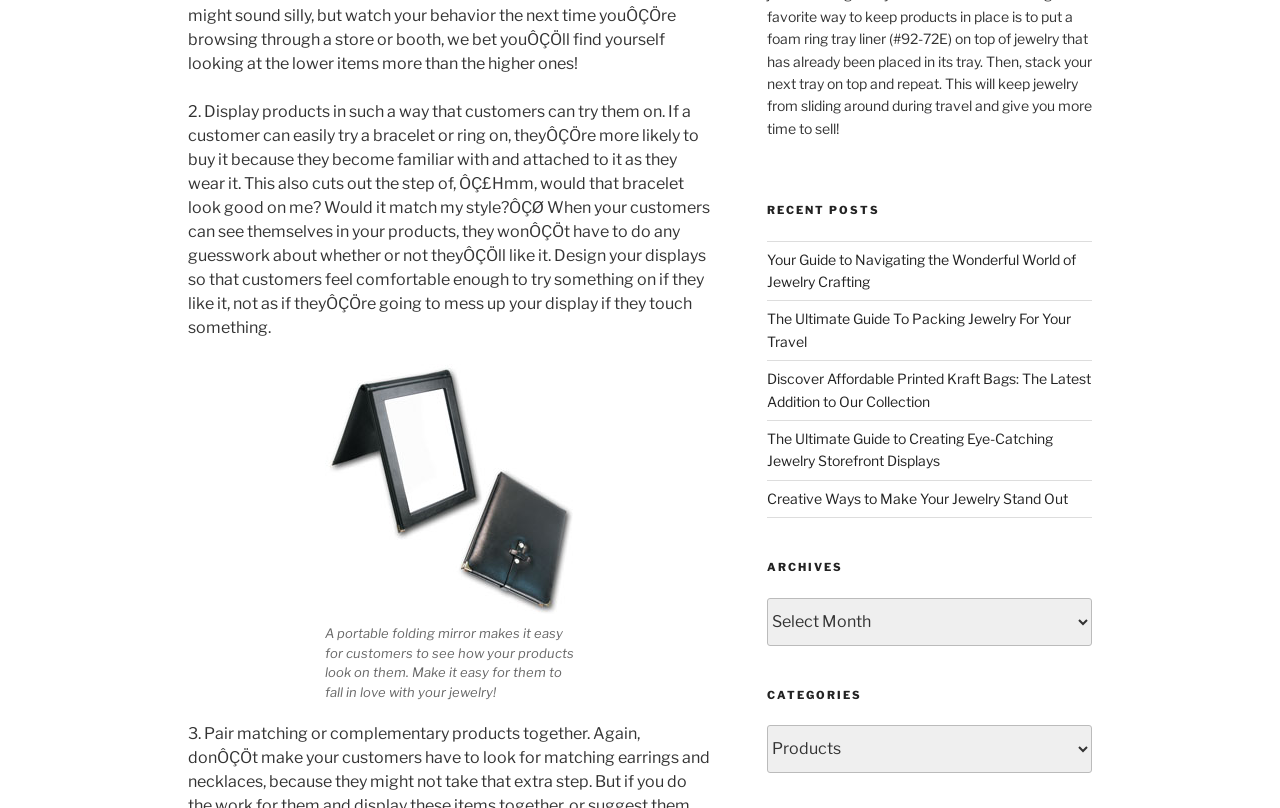What categories are available on the website? Observe the screenshot and provide a one-word or short phrase answer.

Archives and Categories